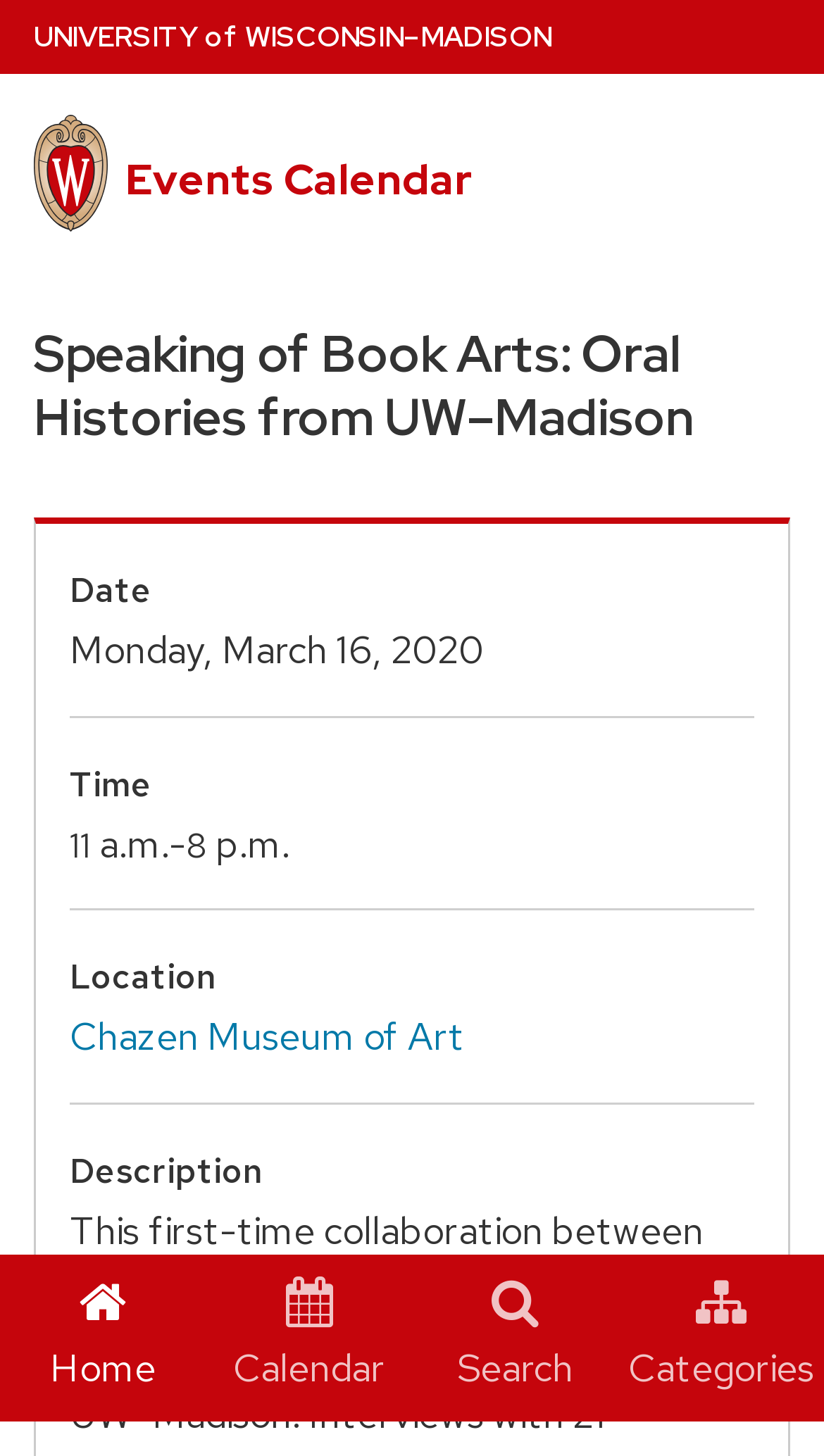Identify the bounding box coordinates for the element you need to click to achieve the following task: "go to university home page". The coordinates must be four float values ranging from 0 to 1, formatted as [left, top, right, bottom].

[0.041, 0.0, 0.669, 0.051]